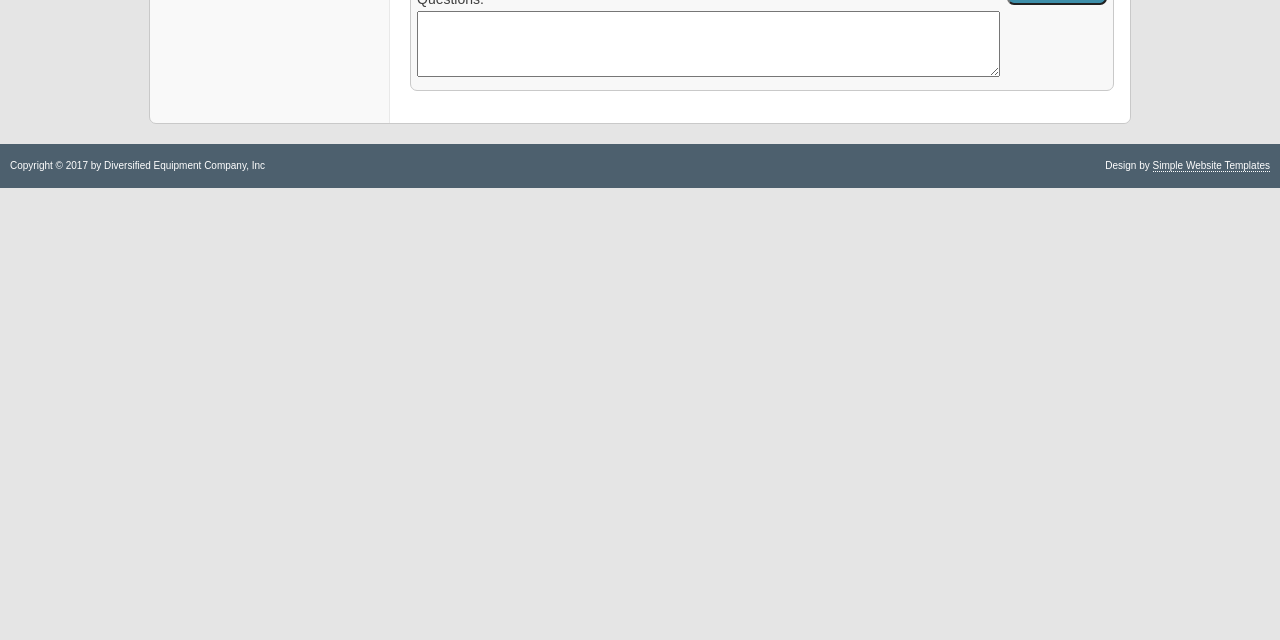Find the bounding box of the UI element described as follows: "See All".

None